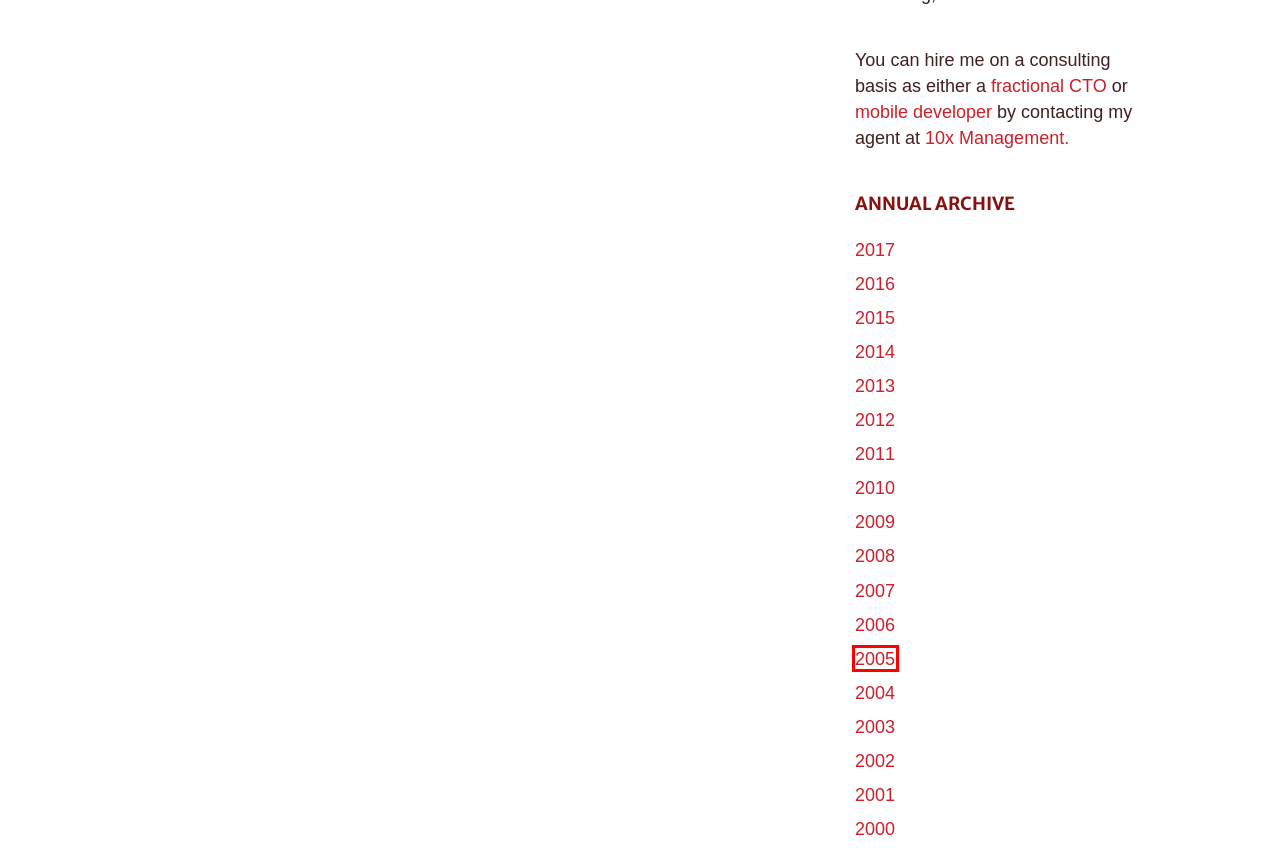You are provided with a screenshot of a webpage containing a red rectangle bounding box. Identify the webpage description that best matches the new webpage after the element in the bounding box is clicked. Here are the potential descriptions:
A. 2014 – Justin Lloyd – An Entrepreneurial Spirit
B. 2002 – Justin Lloyd – An Entrepreneurial Spirit
C. 2012 – Justin Lloyd – An Entrepreneurial Spirit
D. 2009 – Justin Lloyd – An Entrepreneurial Spirit
E. 2010 – Justin Lloyd – An Entrepreneurial Spirit
F. 2001 – Justin Lloyd – An Entrepreneurial Spirit
G. 2005 – Justin Lloyd – An Entrepreneurial Spirit
H. 2004 – Justin Lloyd – An Entrepreneurial Spirit

G